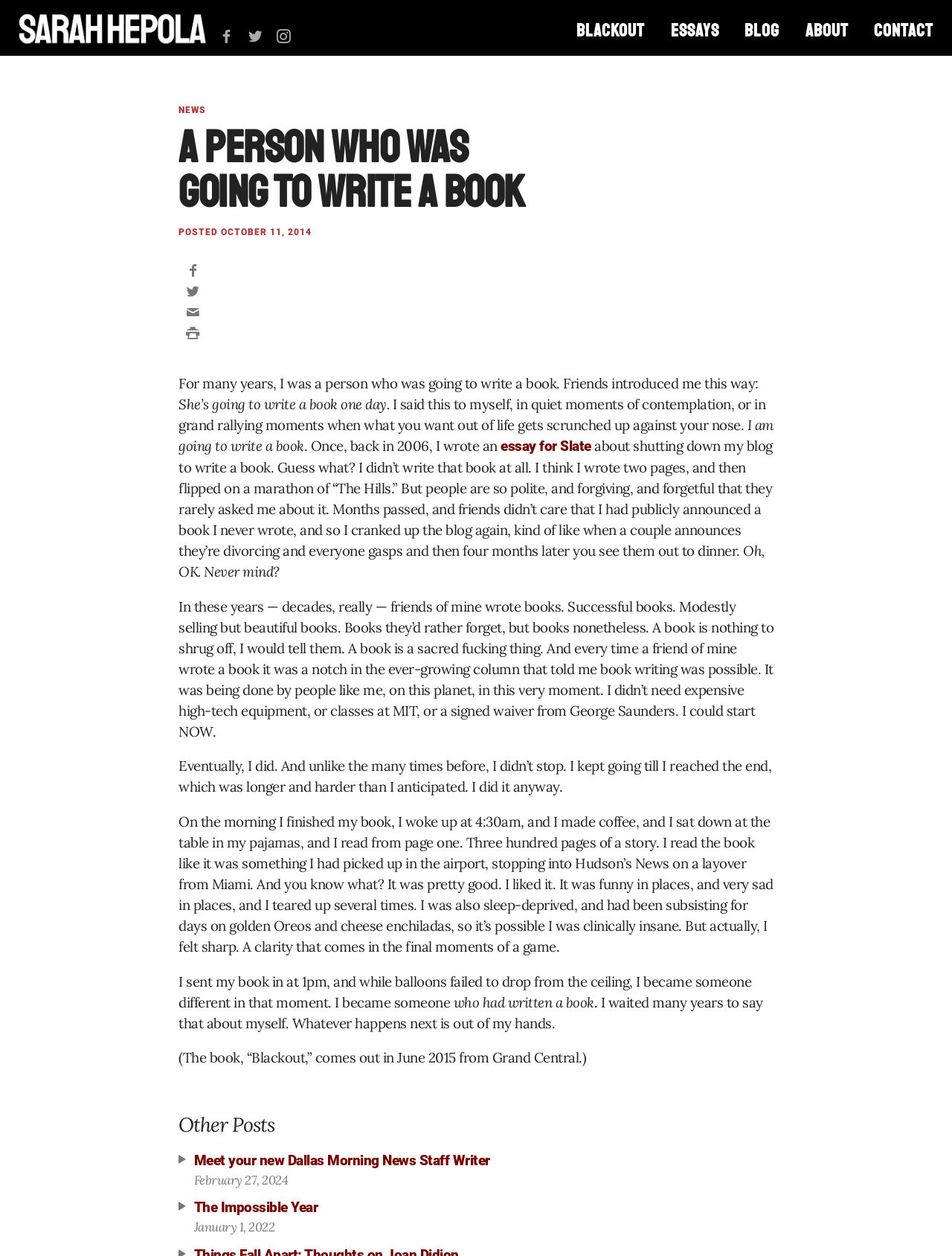Utilize the details in the image to thoroughly answer the following question: What is the author's name?

The author's name is mentioned in the image element with the text 'Sarah Hepola' at the top of the webpage.